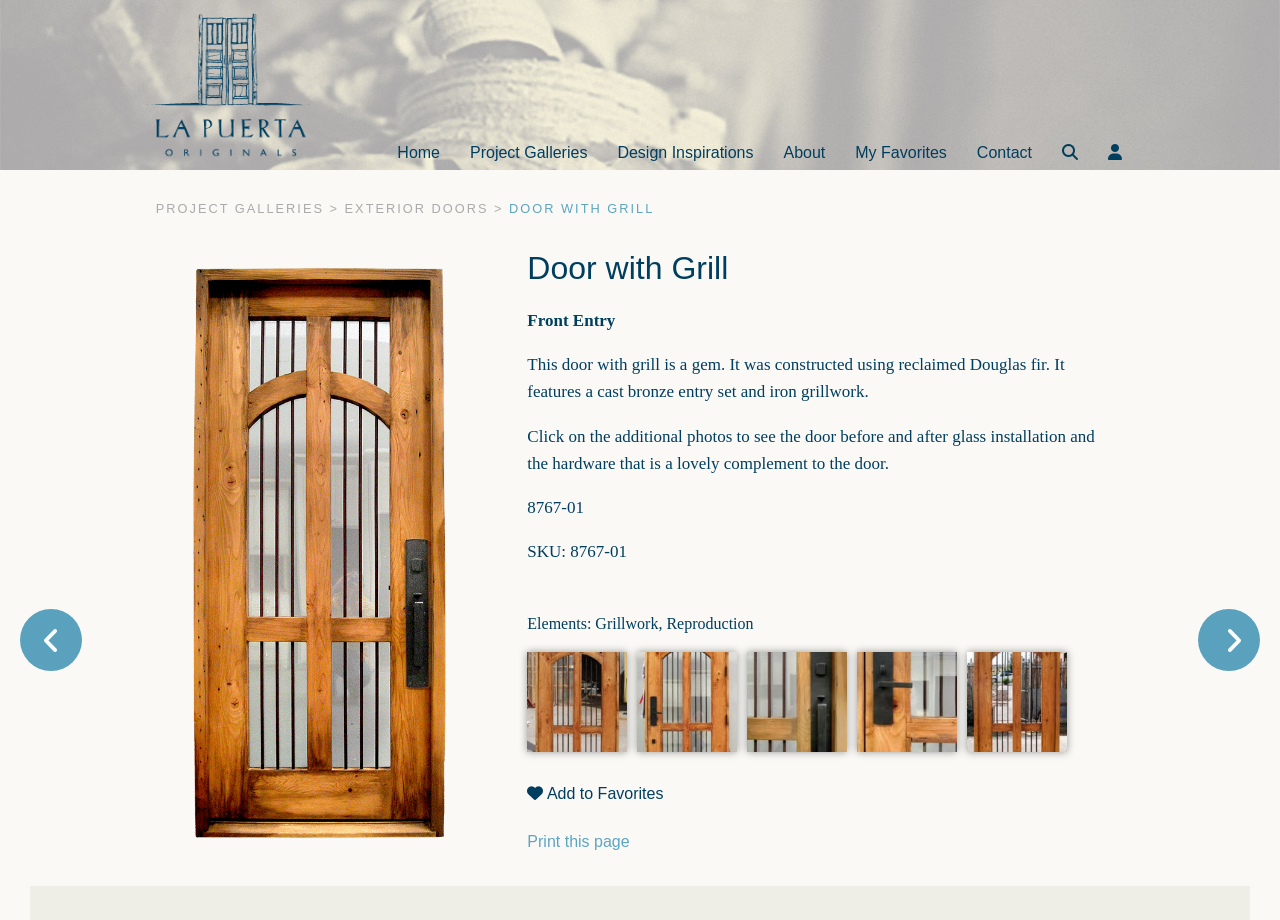Give a concise answer using one word or a phrase to the following question:
What is the purpose of the button 'Add to Favorites'?

To add the door to favorites